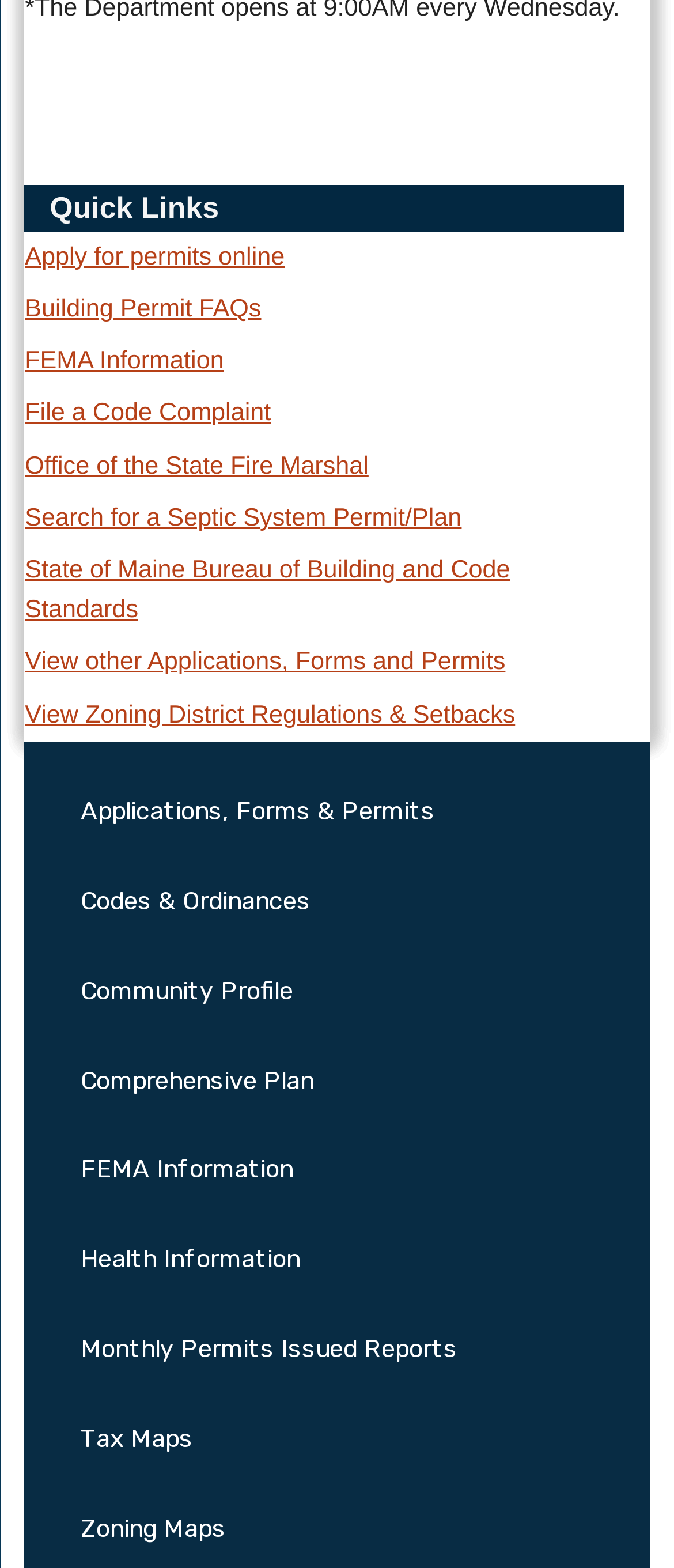For the given element description Community Profile, determine the bounding box coordinates of the UI element. The coordinates should follow the format (top-left x, top-left y, bottom-right x, bottom-right y) and be within the range of 0 to 1.

[0.111, 0.604, 0.889, 0.661]